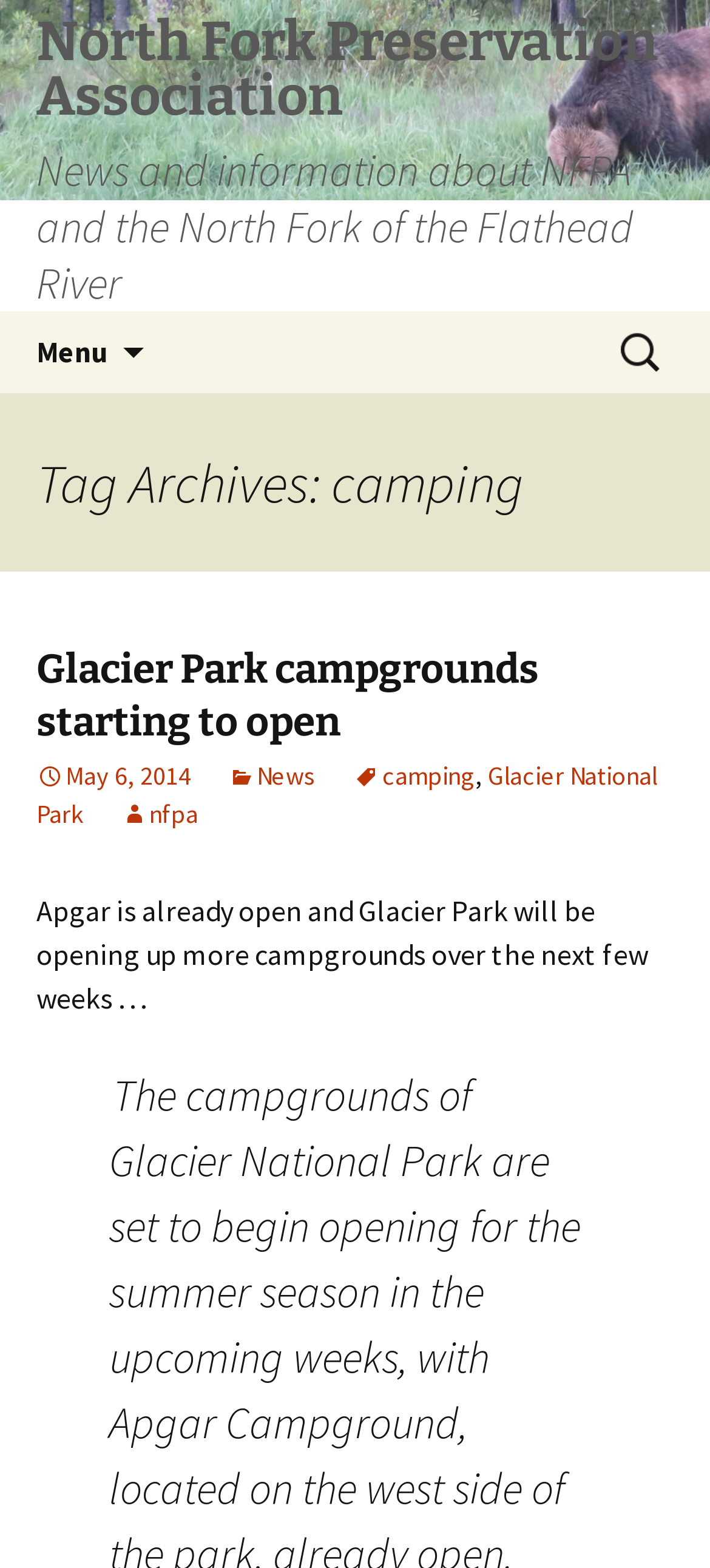Extract the bounding box coordinates of the UI element described by: "May 6, 2014". The coordinates should include four float numbers ranging from 0 to 1, e.g., [left, top, right, bottom].

[0.051, 0.484, 0.269, 0.505]